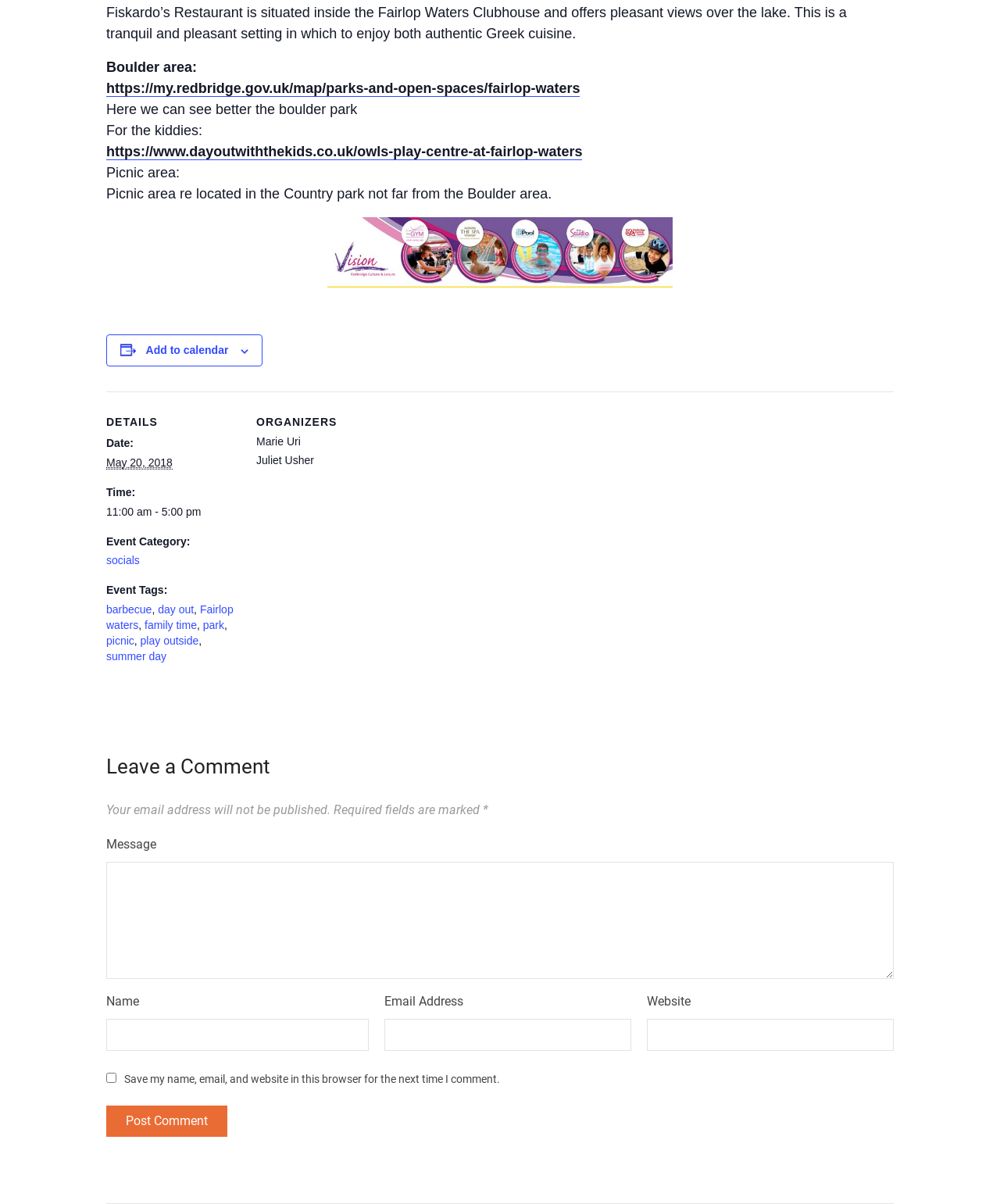Given the element description name="submit" value="Post Comment", specify the bounding box coordinates of the corresponding UI element in the format (top-left x, top-left y, bottom-right x, bottom-right y). All values must be between 0 and 1.

[0.106, 0.918, 0.227, 0.944]